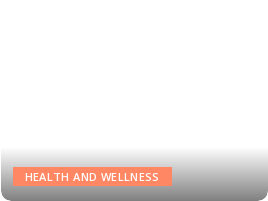Please answer the following question using a single word or phrase: 
What is the role of the person helping the elderly man?

Home health aide